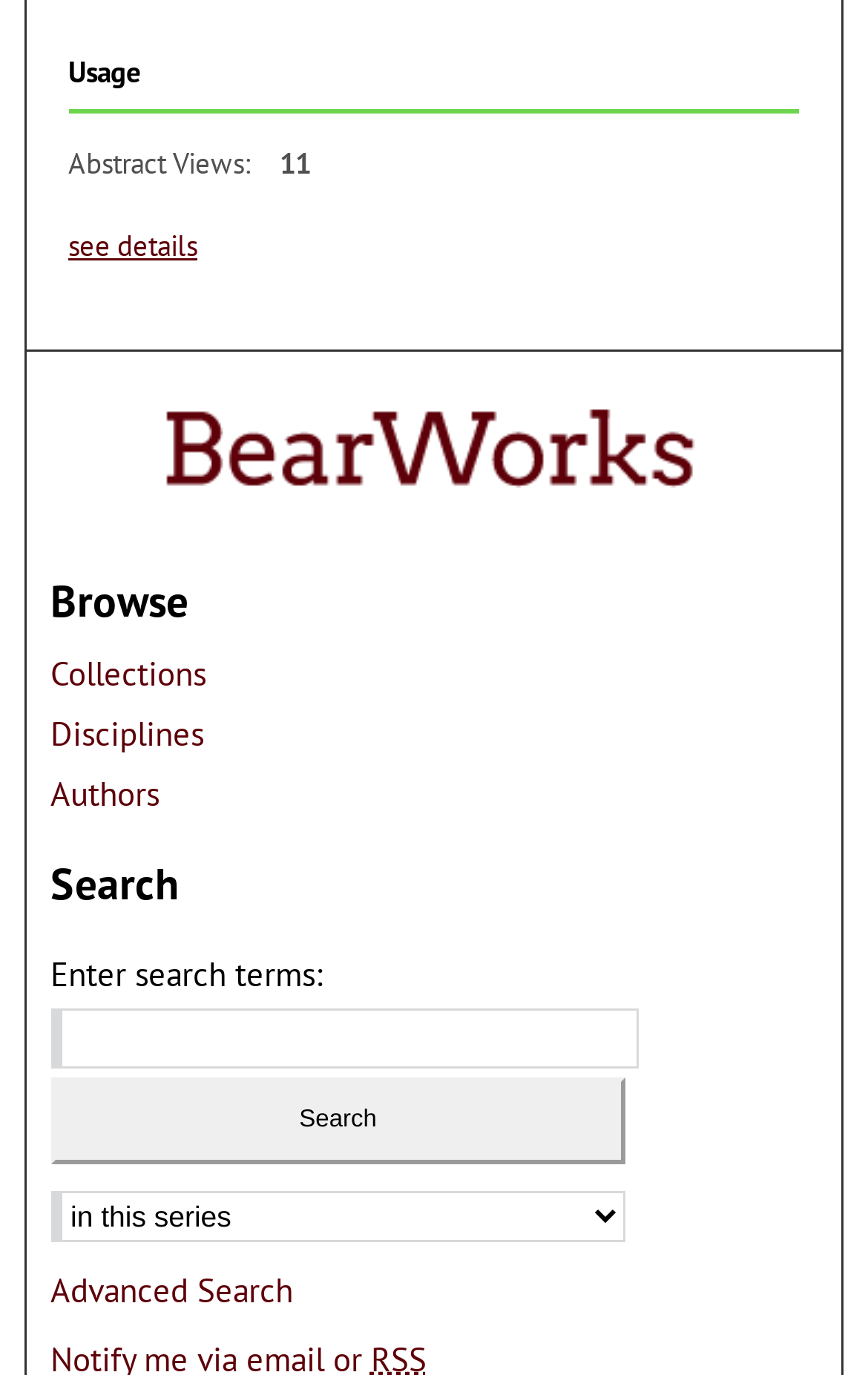Answer briefly with one word or phrase:
What is the name of the link below the 'Browse' heading?

Collections